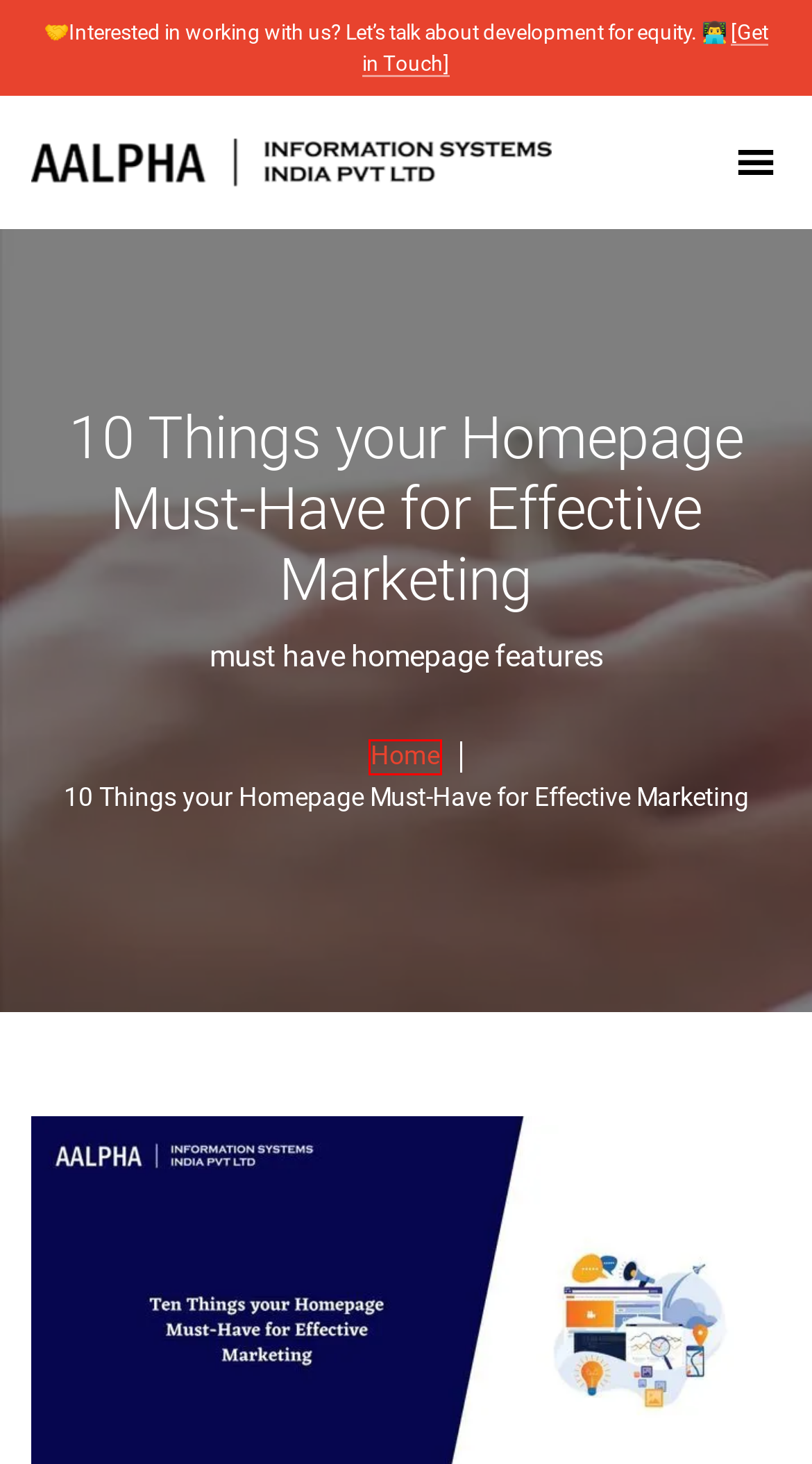You have a screenshot showing a webpage with a red bounding box around a UI element. Choose the webpage description that best matches the new page after clicking the highlighted element. Here are the options:
A. Blockchain Development Company, Hire Blockchain Developers
B. IoT Development Company in India, Hire IoT Developers : Aalpha
C. Articles
D. Software Development Outsourcing, Web, Mobile App Development Services India
E. Website Archives - Aalpha
F. Outsourcing Software, Ecommerce, Web Design, SaaS & IT Services
G. IT Development For Equity, Build for Equity Services : Aalpha
H. Top SaaS Development Company in India, Hire SaaS App Developers, SaaS Product Development India

D